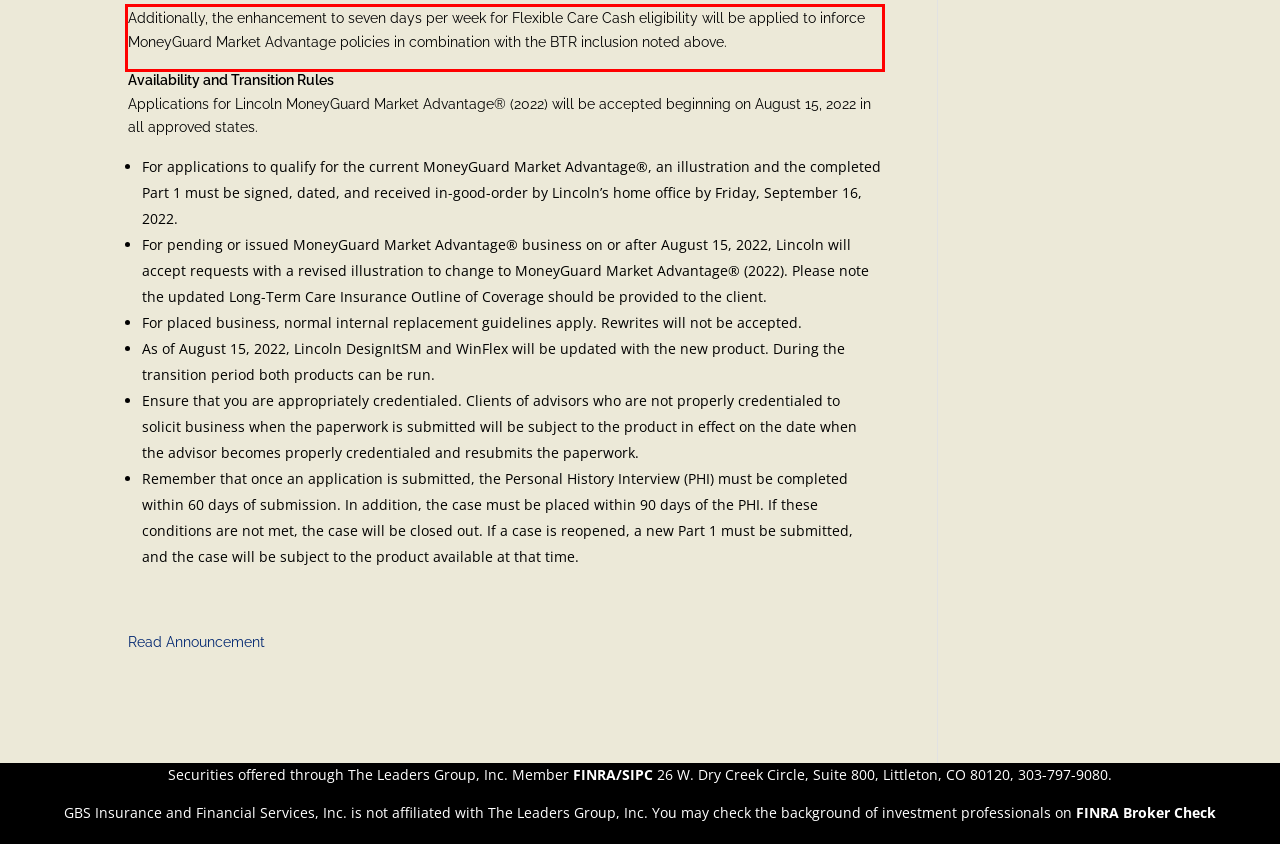Identify and extract the text within the red rectangle in the screenshot of the webpage.

Additionally, the enhancement to seven days per week for Flexible Care Cash eligibility will be applied to inforce MoneyGuard Market Advantage policies in combination with the BTR inclusion noted above.